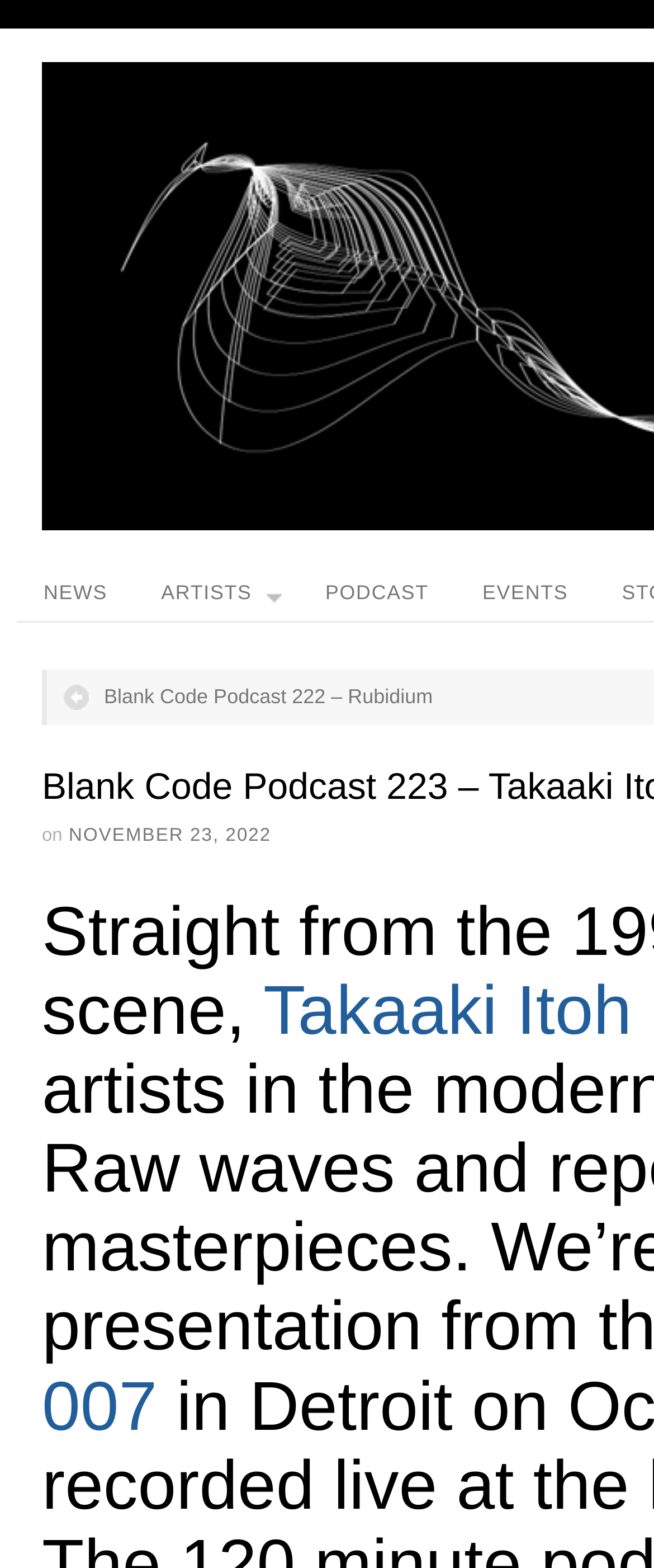How many navigation links are at the top of the page?
Provide a fully detailed and comprehensive answer to the question.

I counted the number of link elements at the top of the page, which are 'NEWS', 'ARTISTS', 'PODCAST', and 'EVENTS', and found that there are 4 navigation links.